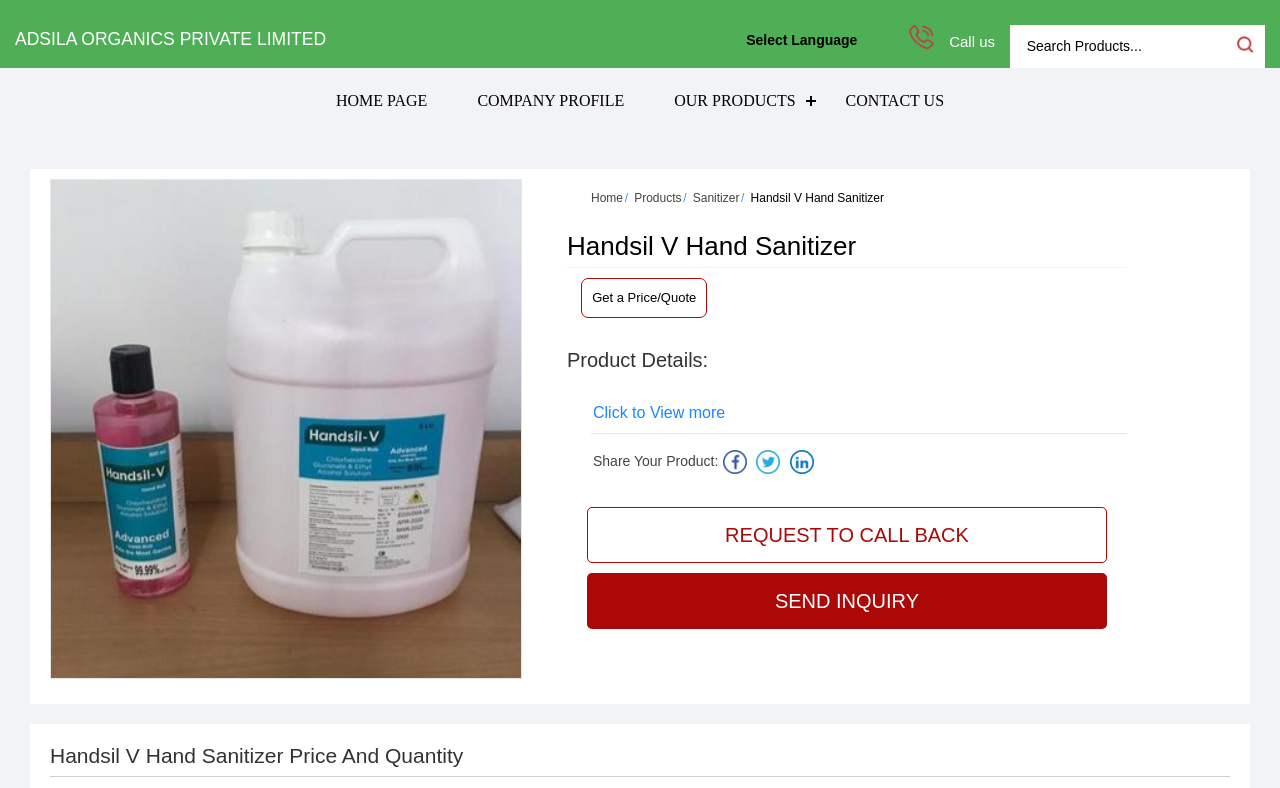For the given element description Get a Price/Quote, determine the bounding box coordinates of the UI element. The coordinates should follow the format (top-left x, top-left y, bottom-right x, bottom-right y) and be within the range of 0 to 1.

[0.454, 0.353, 0.553, 0.404]